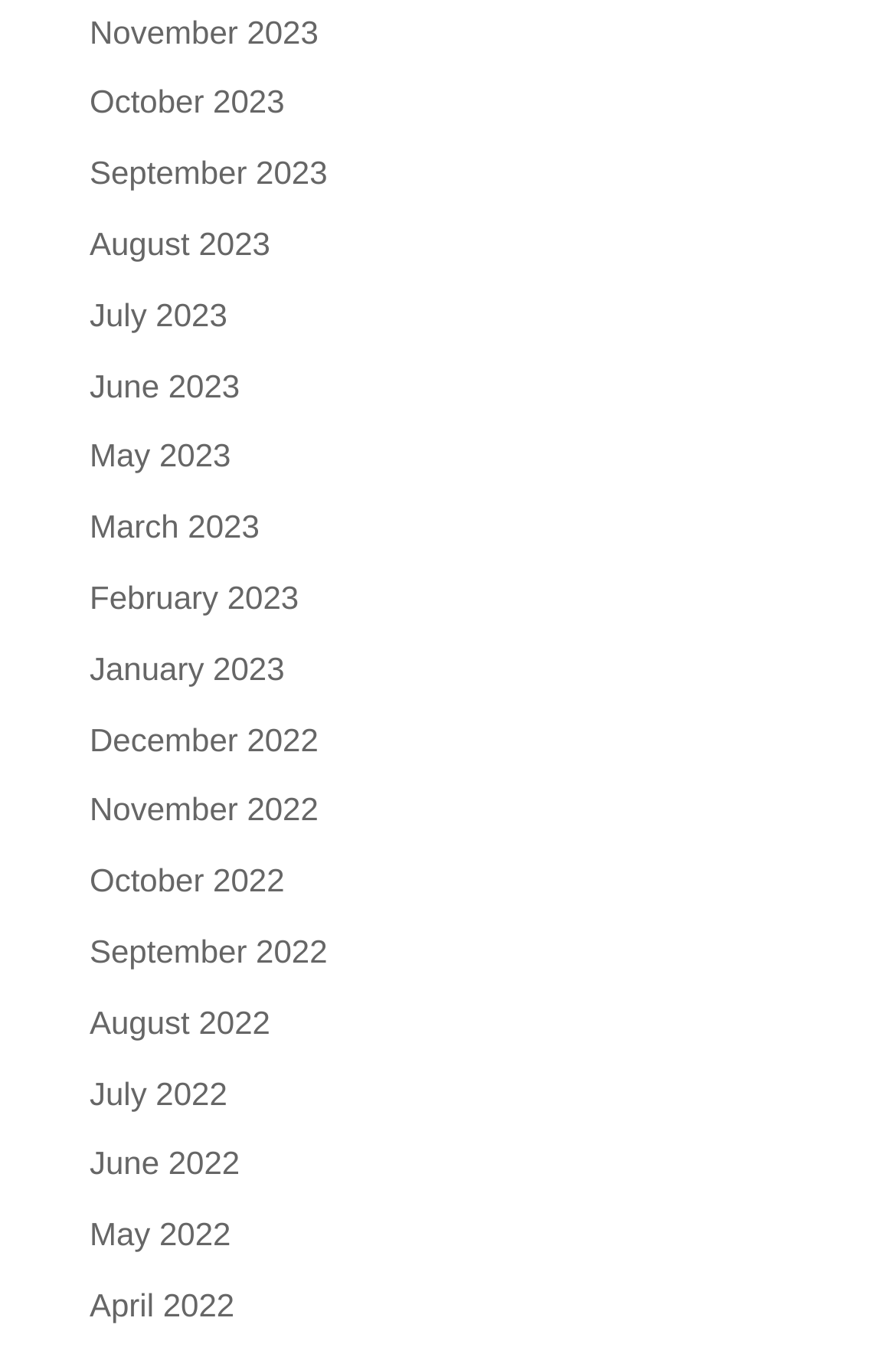Identify the coordinates of the bounding box for the element that must be clicked to accomplish the instruction: "view calls for papers".

None